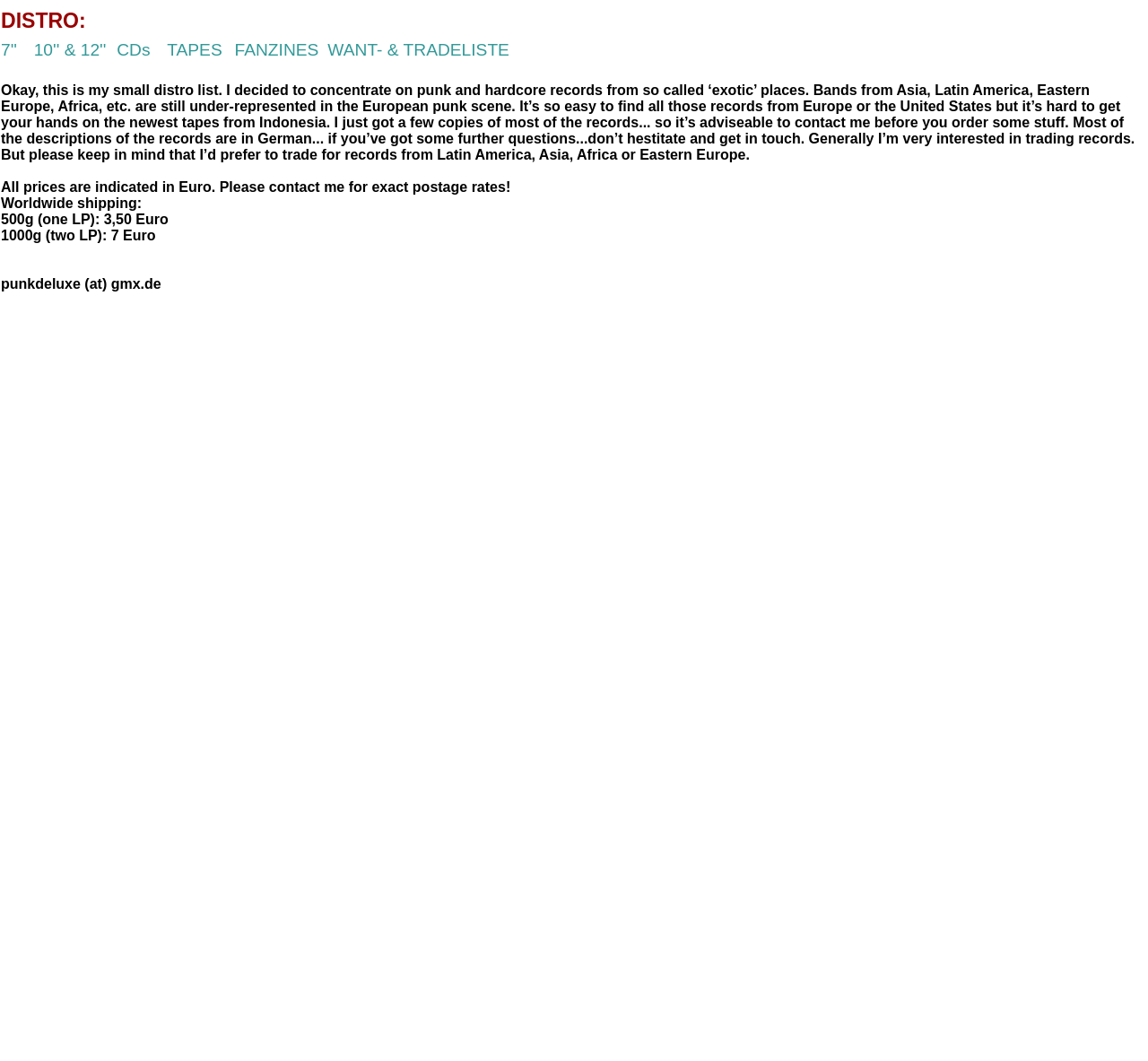Identify the coordinates of the bounding box for the element described below: "WANT- & TRADELISTE". Return the coordinates as four float numbers between 0 and 1: [left, top, right, bottom].

[0.285, 0.04, 0.444, 0.055]